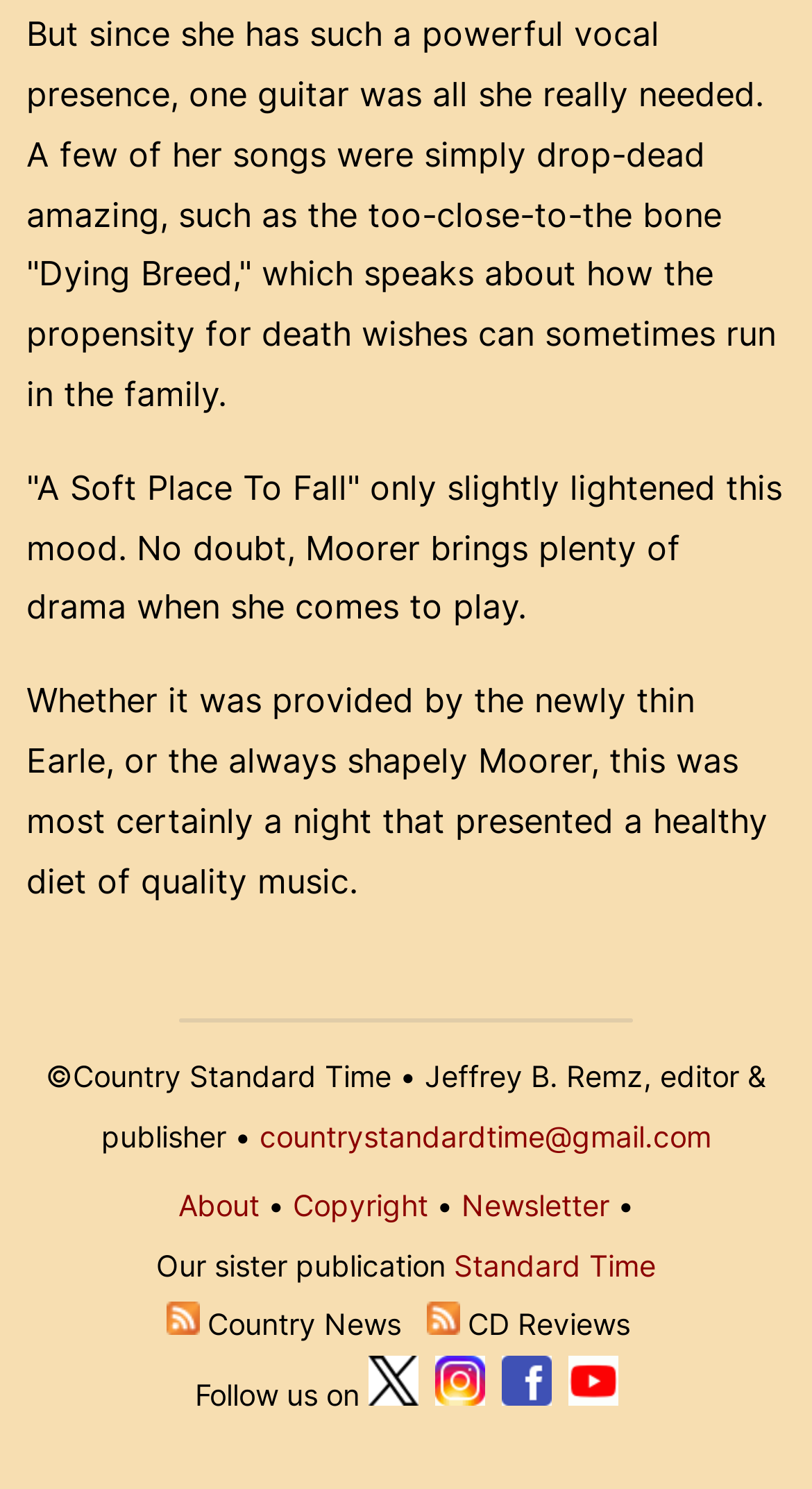Determine the bounding box coordinates of the clickable region to execute the instruction: "Subscribe to Country Music CD Reviews". The coordinates should be four float numbers between 0 and 1, denoted as [left, top, right, bottom].

[0.524, 0.877, 0.565, 0.901]